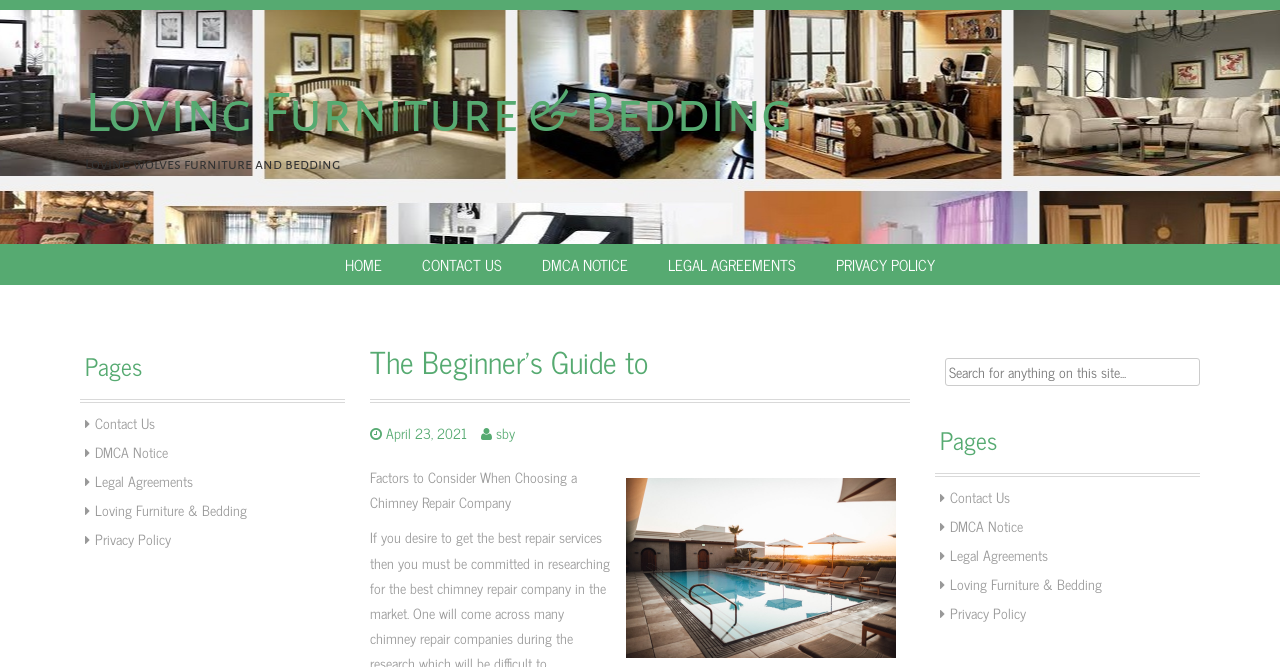Determine the bounding box coordinates of the element's region needed to click to follow the instruction: "Read 'Factors to Consider When Choosing a Chimney Repair Company'". Provide these coordinates as four float numbers between 0 and 1, formatted as [left, top, right, bottom].

[0.289, 0.697, 0.451, 0.769]